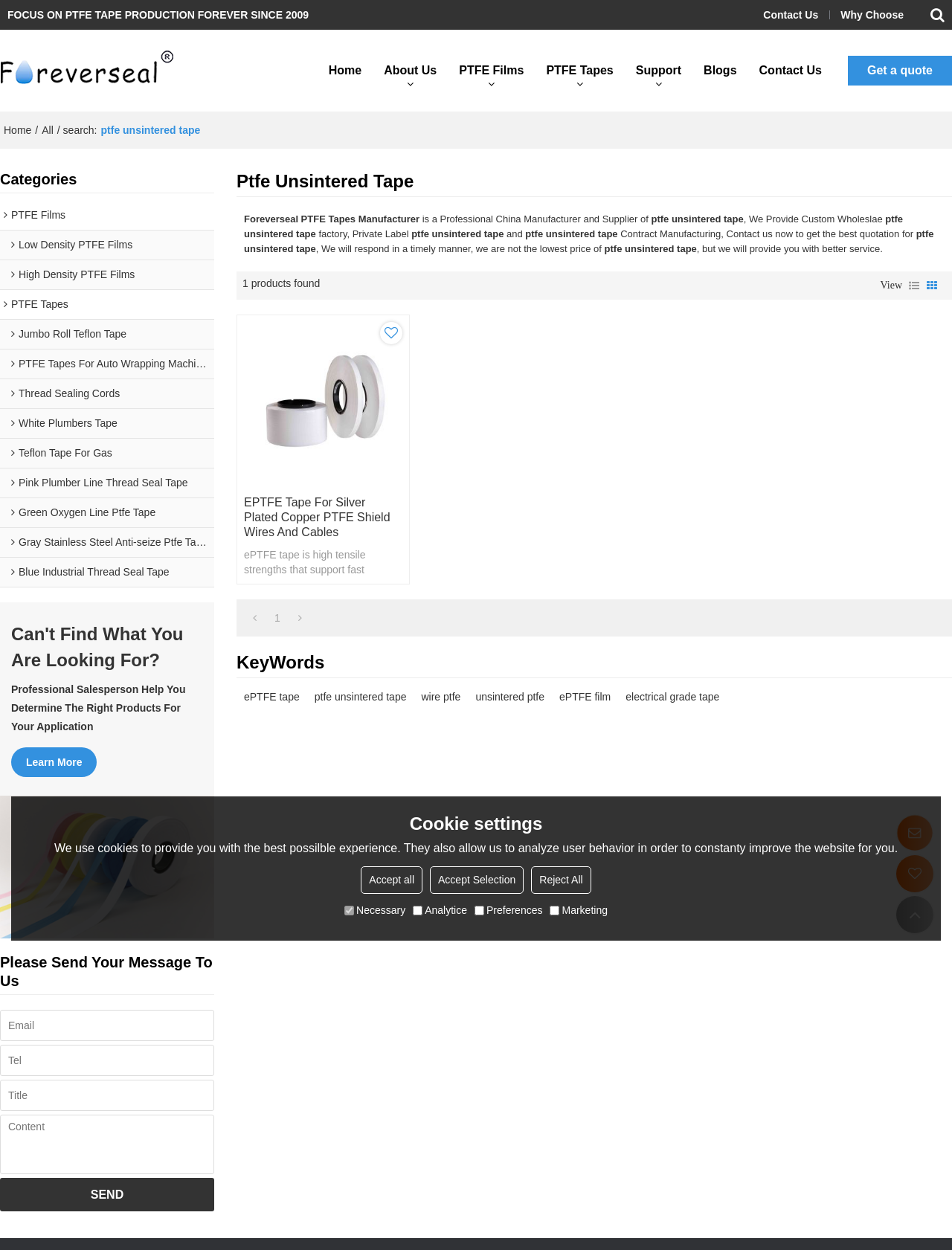Generate a thorough caption that explains the contents of the webpage.

This webpage is about Foreverseal PTFE Tapes Manufacturer, a Chinese manufacturer and supplier of ptfe unsintered tape. At the top of the page, there is a heading that reads "FOCUS ON PTFE TAPE PRODUCTION FOREVER SINCE 2009". Below this heading, there are several links to different sections of the website, including "Contact Us", "Why Choose", and "Hangzhou Forever Plastics Co.,Ltd", which is accompanied by an image.

On the left side of the page, there is a menu with links to various categories, including "PTFE Films", "PTFE Tapes", "Support", and "Blogs". Below this menu, there is a section that displays a list of products, including "Jumbo Roll Teflon Tape", "PTFE Tapes For Auto Wrapping Machine", and "Thread Sealing Cords".

In the main content area, there is a heading that reads "Ptfe Unsintered Tape" and a brief introduction to the product. Below this, there is a section that describes the benefits of working with Foreverseal PTFE Tapes Manufacturer, including their ability to provide custom wholesale, private label, and contract manufacturing services.

Further down the page, there is a section that displays a product showcase, including an image and a brief description of the product "ePTFE tape for Silver Plated copper PTFE Shield wires and cables". Below this, there are links to other related products and a section that displays keywords related to the product.

At the bottom of the page, there is a section that allows users to send a message to the company, with fields for email, tel, title, and content. There is also a "SEND" button to submit the message. Finally, there is a heading that reads "Cookie settings" at the very bottom of the page.